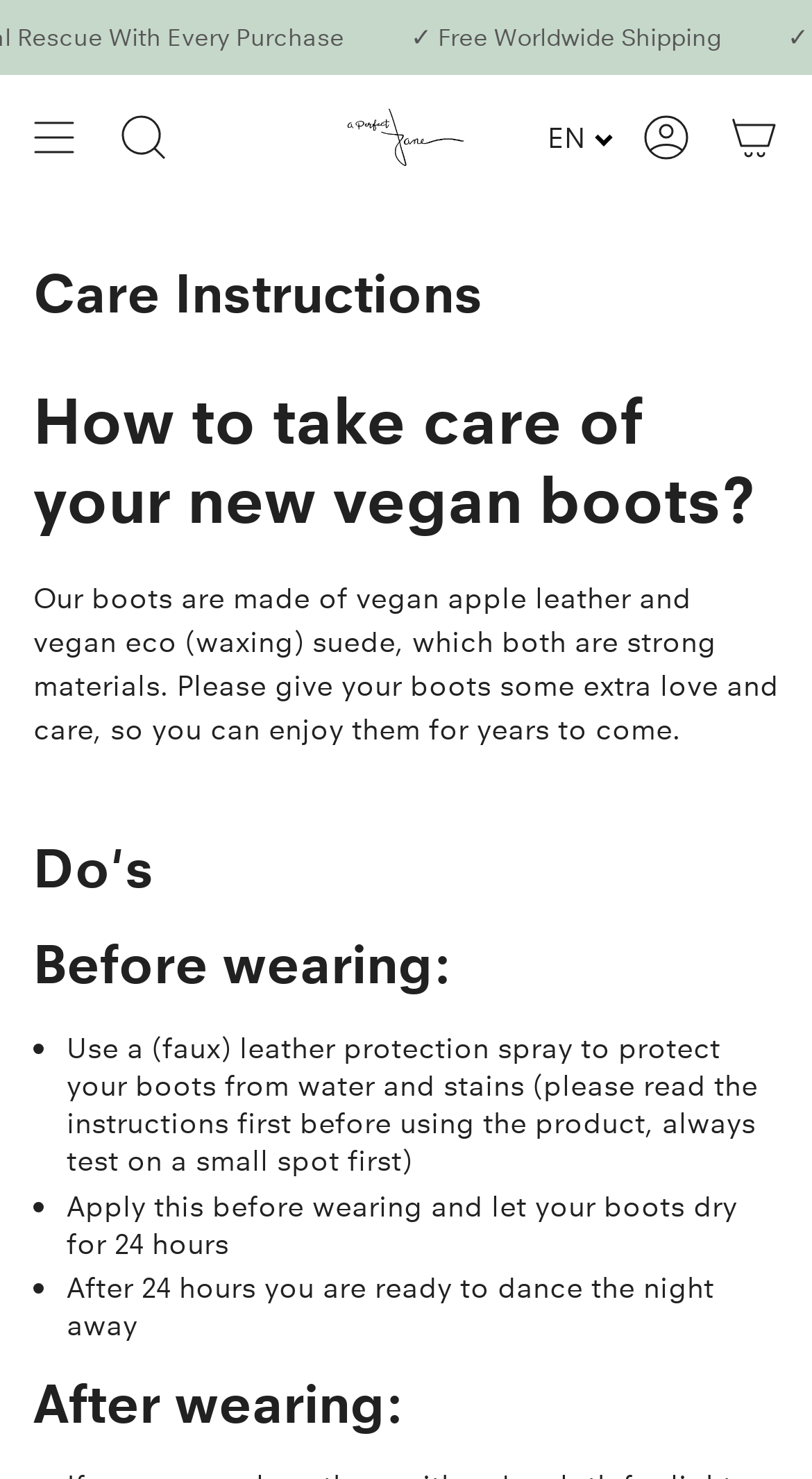How long should the boots dry after applying the protection spray?
Please describe in detail the information shown in the image to answer the question.

I read the text on the webpage that says 'Apply this before wearing and let your boots dry for 24 hours'.